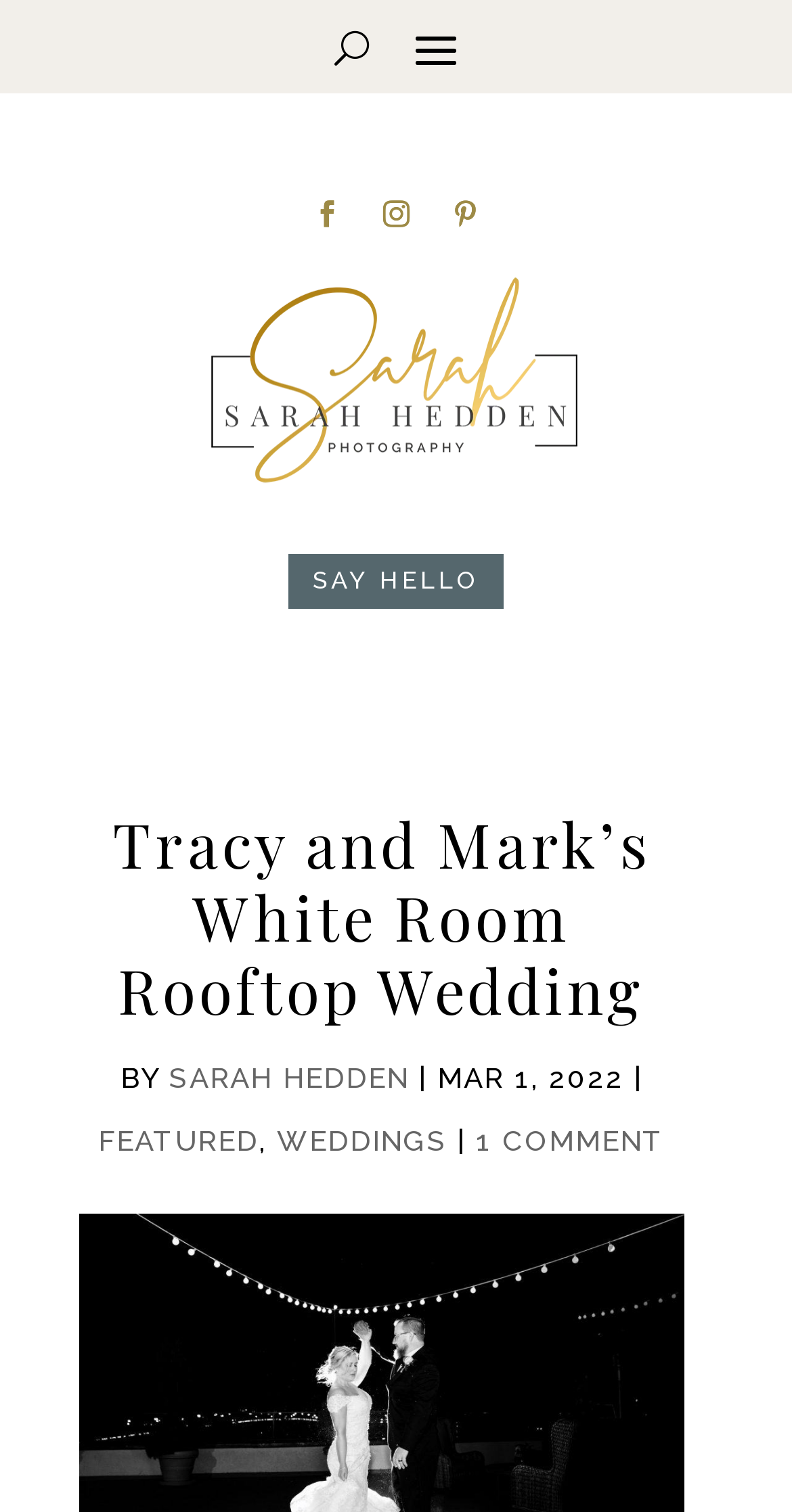Show the bounding box coordinates of the element that should be clicked to complete the task: "Explore weddings".

[0.35, 0.743, 0.565, 0.765]